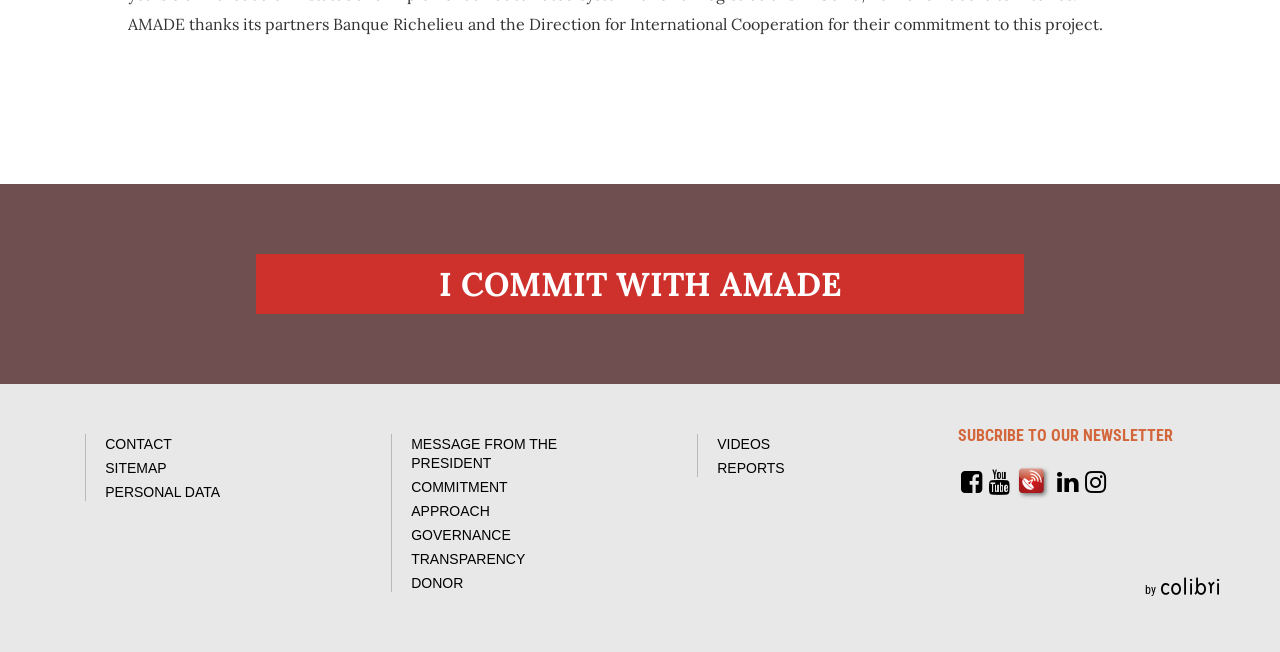Extract the bounding box coordinates for the UI element described by the text: "Message from the President". The coordinates should be in the form of [left, top, right, bottom] with values between 0 and 1.

[0.321, 0.669, 0.435, 0.722]